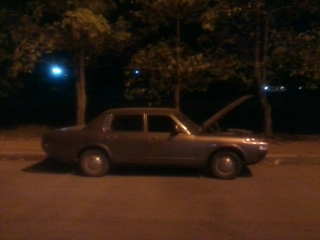Give a one-word or one-phrase response to the question:
Is the car moving?

No